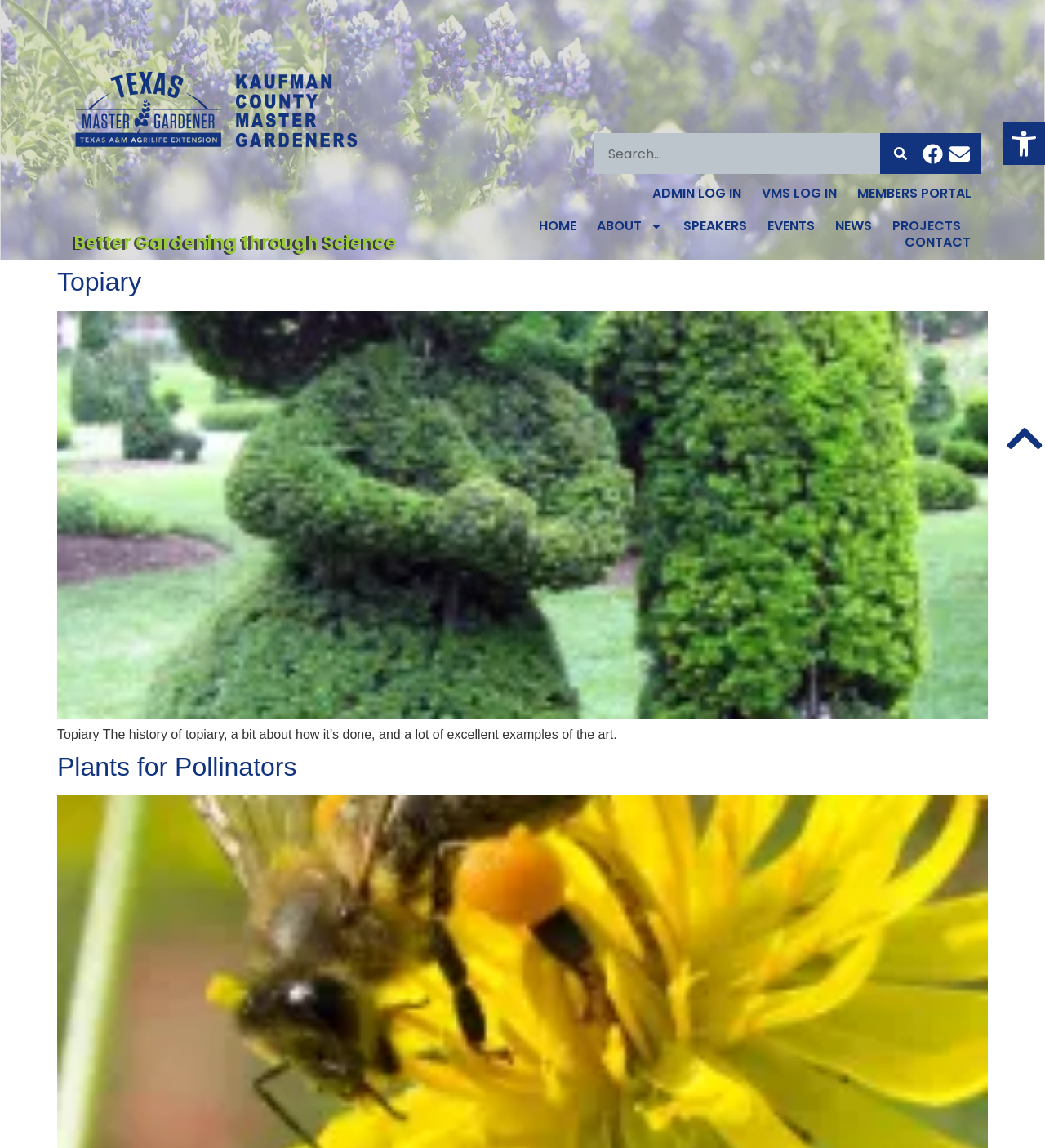Please find and report the bounding box coordinates of the element to click in order to perform the following action: "Visit Facebook page". The coordinates should be expressed as four float numbers between 0 and 1, in the format [left, top, right, bottom].

[0.873, 0.116, 0.912, 0.152]